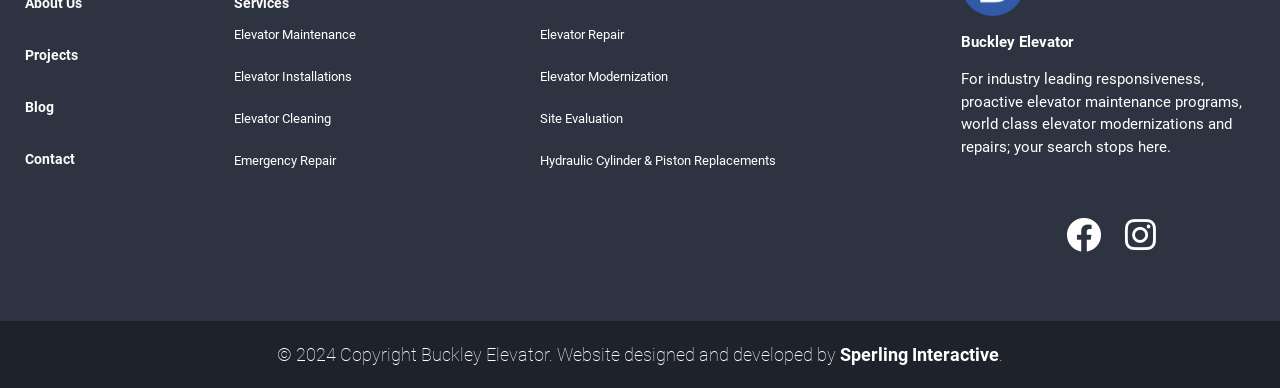Extract the bounding box coordinates of the UI element described by: "Elevator Maintenance". The coordinates should include four float numbers ranging from 0 to 1, e.g., [left, top, right, bottom].

[0.179, 0.055, 0.282, 0.146]